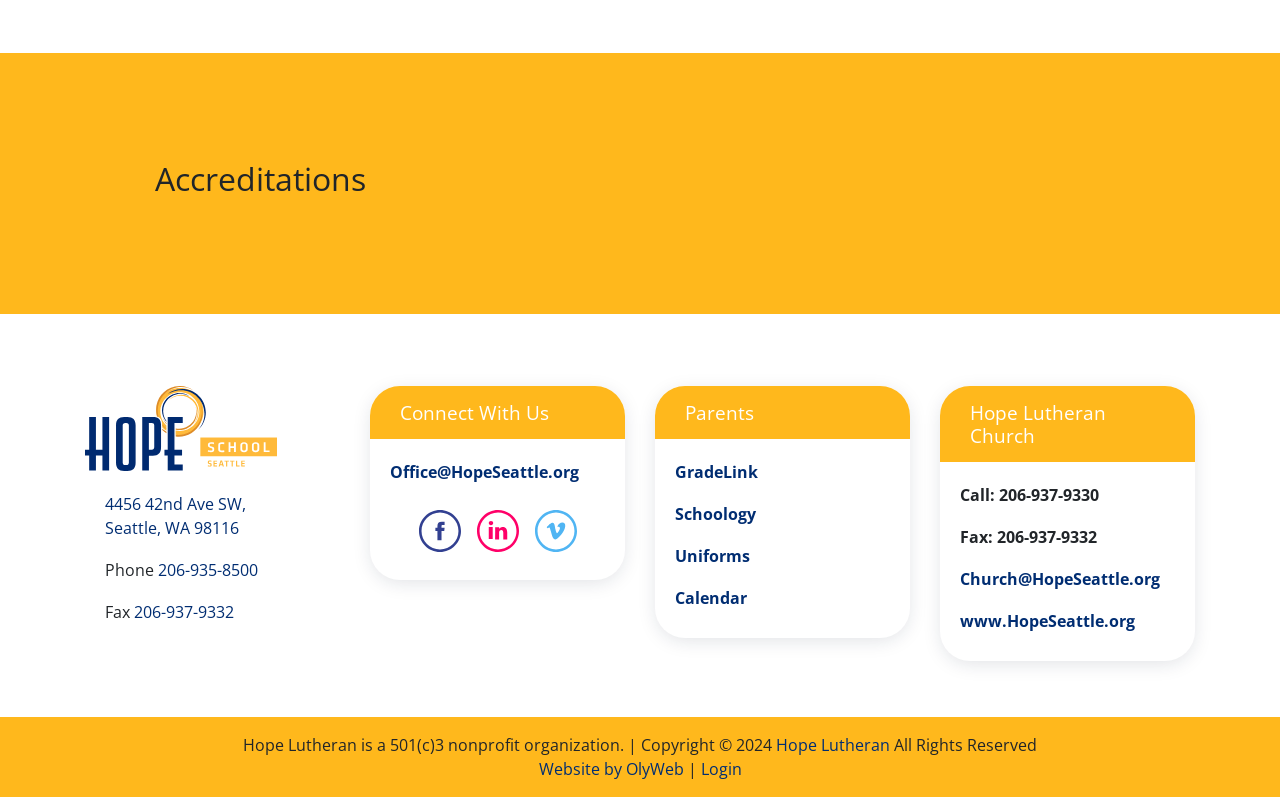Given the element description News, identify the bounding box coordinates for the UI element on the webpage screenshot. The format should be (top-left x, top-left y, bottom-right x, bottom-right y), with values between 0 and 1.

None